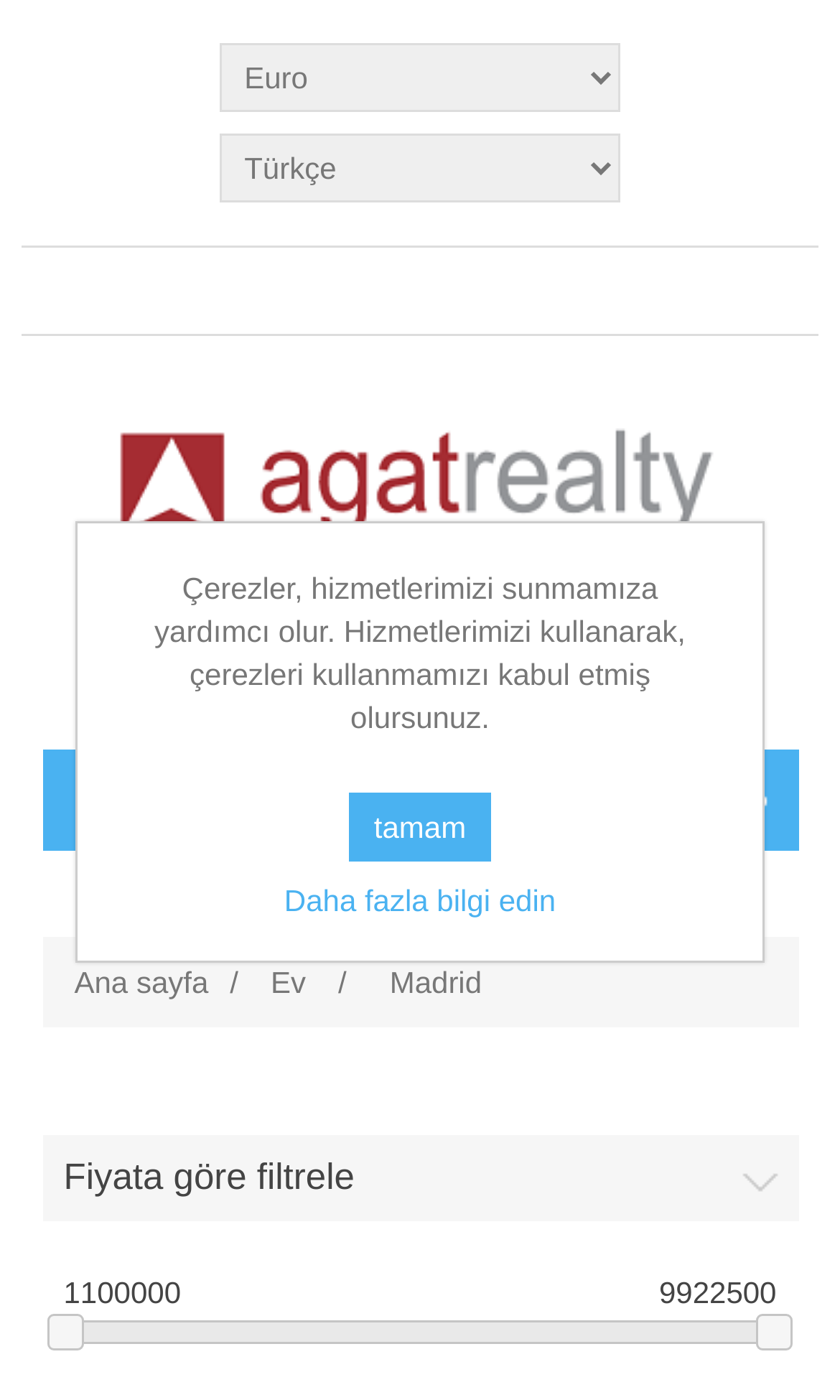Provide a one-word or short-phrase response to the question:
What is the name of the realty company?

Agat Realty